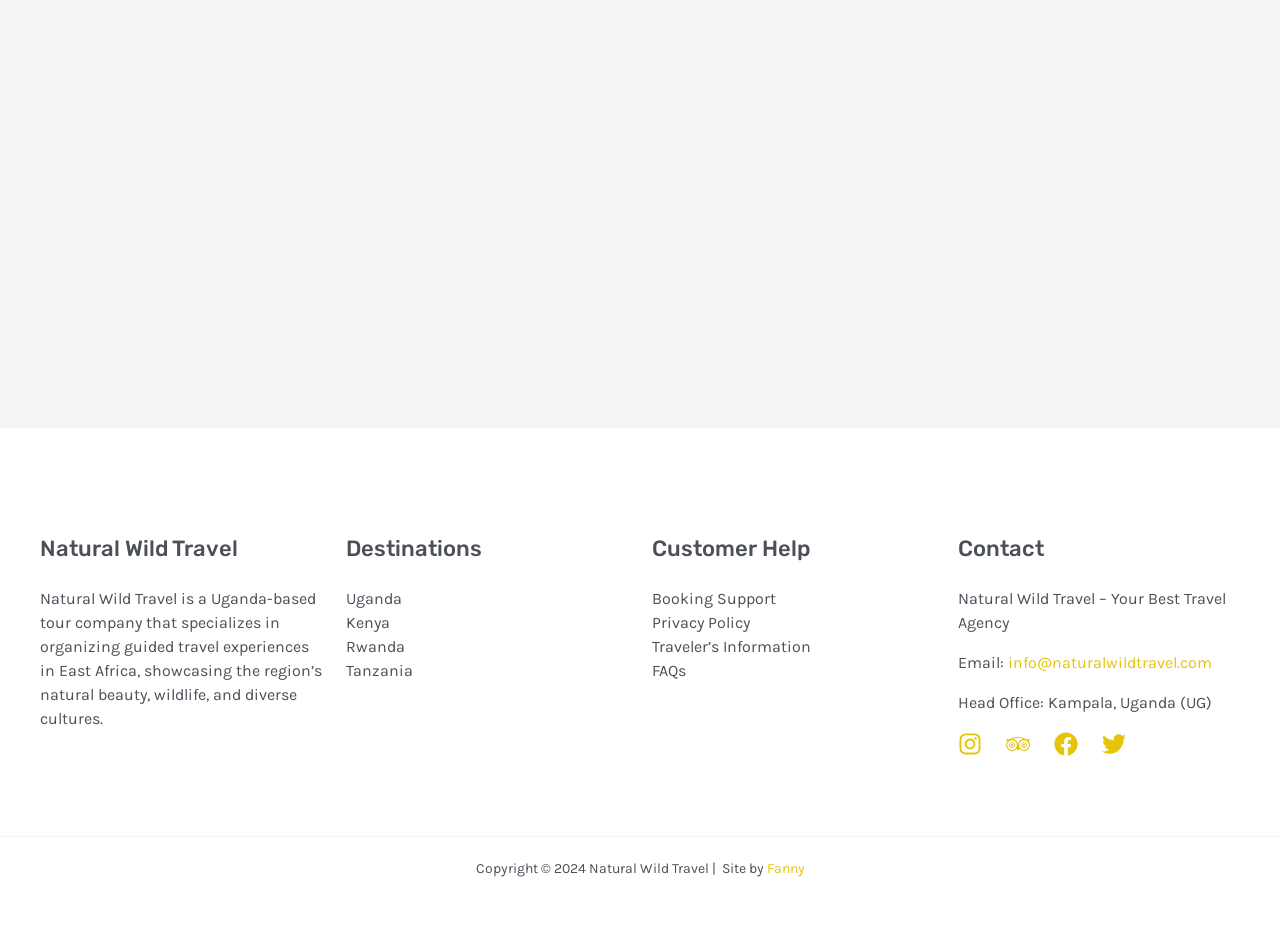Determine the bounding box coordinates of the area to click in order to meet this instruction: "View destinations".

[0.27, 0.633, 0.491, 0.736]